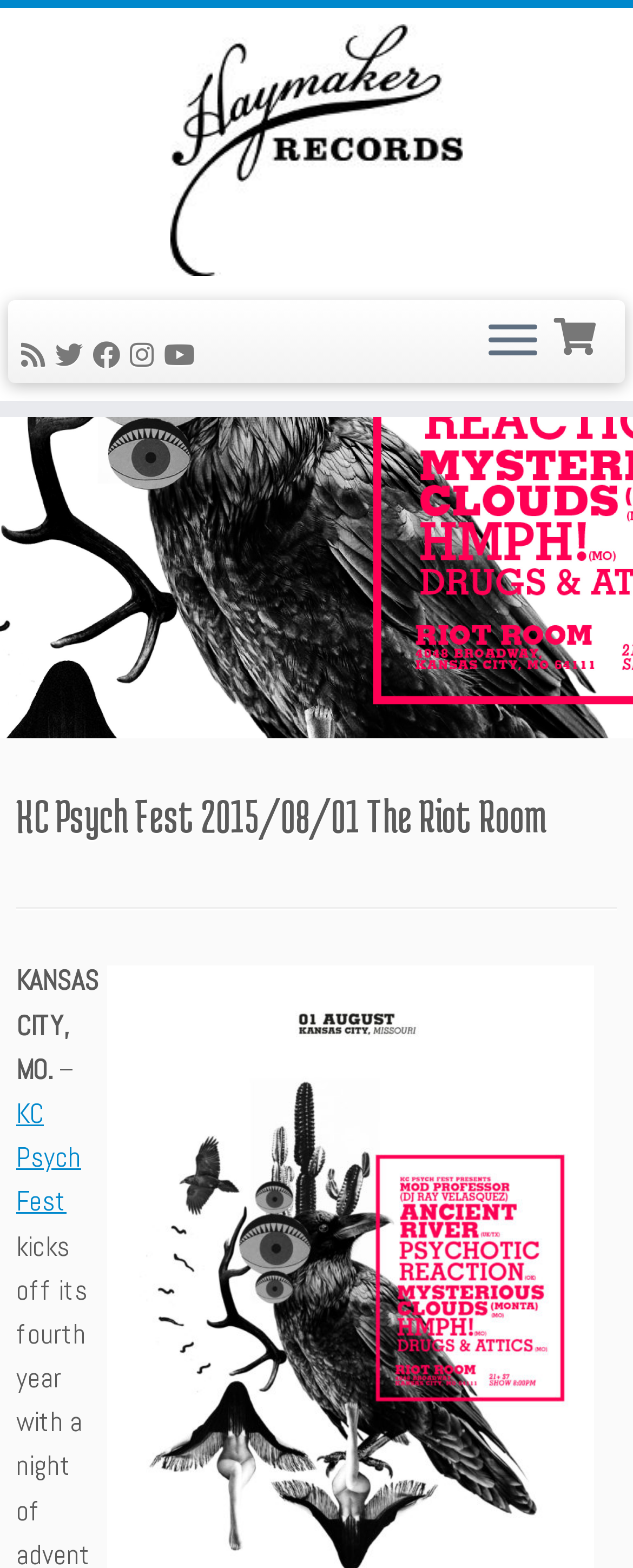Give a concise answer of one word or phrase to the question: 
Where is the event taking place?

Kansas City, MO